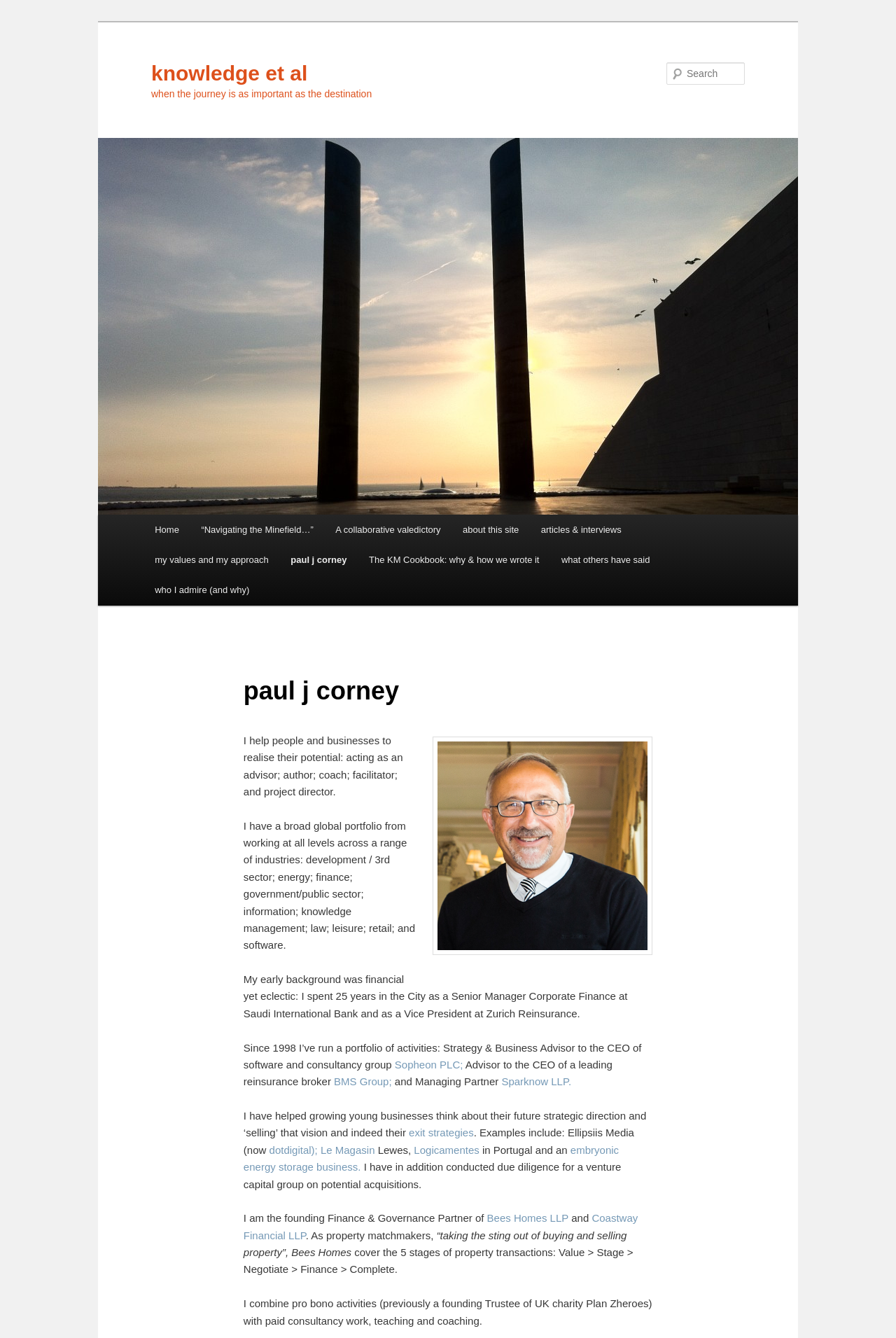Determine the bounding box coordinates for the clickable element required to fulfill the instruction: "Learn about articles and interviews". Provide the coordinates as four float numbers between 0 and 1, i.e., [left, top, right, bottom].

[0.591, 0.385, 0.706, 0.407]